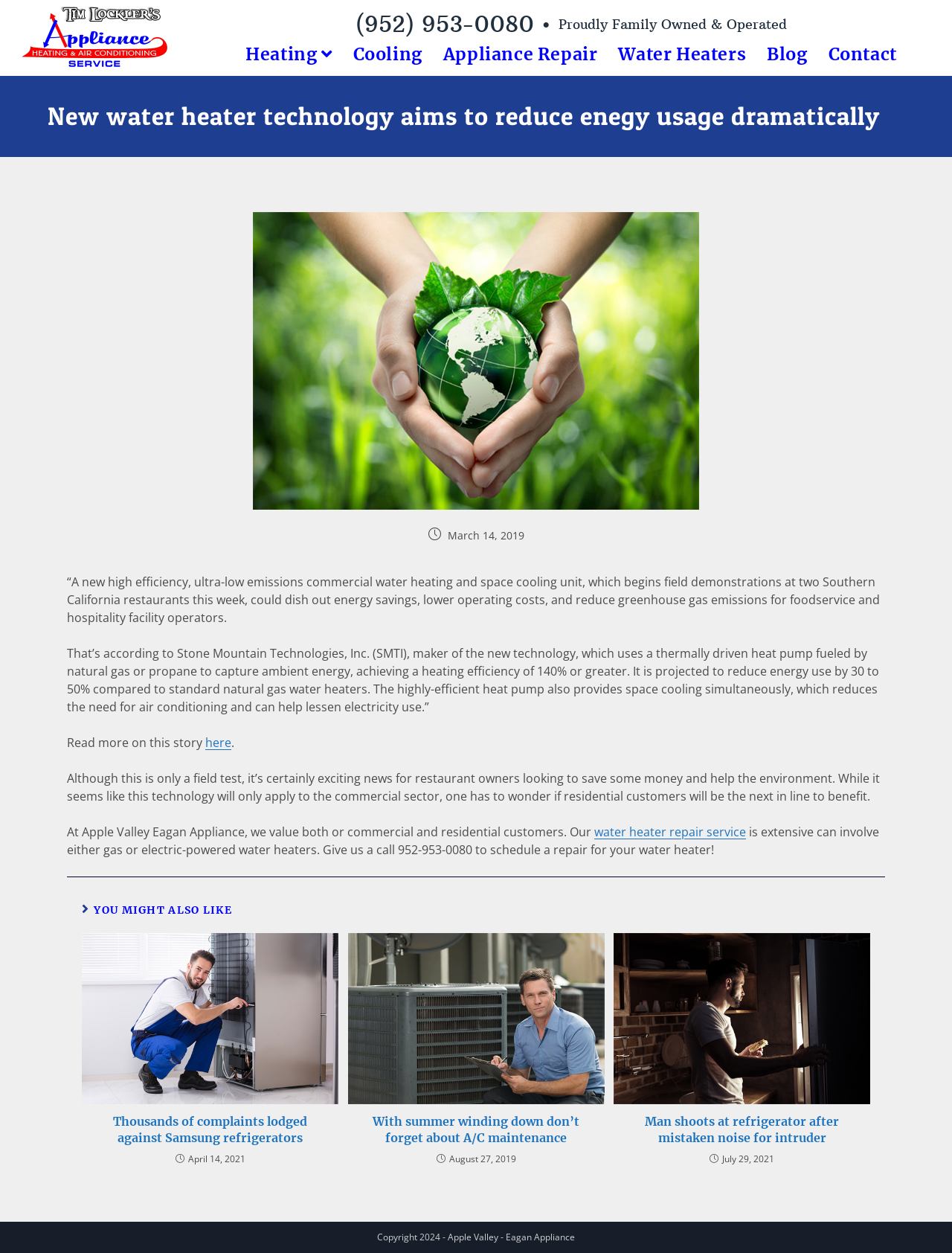Generate a detailed explanation of the webpage's features and information.

This webpage is about Apple Valley-Eagan Appliance, Heating & Air, LLC, a company that provides heating, cooling, and appliance repair services. At the top of the page, there is a logo and a phone number, (952) 953-0080, along with a tagline "Proudly Family Owned & Operated". Below this, there are several links to different sections of the website, including Heating, Cooling, Appliance Repair, Water Heaters, Blog, and Contact.

The main content of the page is an article about new water heater technology that aims to reduce energy usage dramatically. The article is headed by a title "New water heater technology aims to reduce enegy usage dramatically" and features an image related to the topic. The article discusses how this new technology can provide energy savings, lower operating costs, and reduce greenhouse gas emissions for foodservice and hospitality facility operators.

Below the article, there is a section titled "YOU MIGHT ALSO LIKE" which features three articles with images and headings. The articles are about Samsung refrigerators, A/C maintenance, and a man shooting at a refrigerator after mistaking a noise for an intruder. Each article has a link to read more and a date of publication.

At the bottom of the page, there is a copyright notice "Copyright 2024 - Apple Valley - Eagan Appliance".